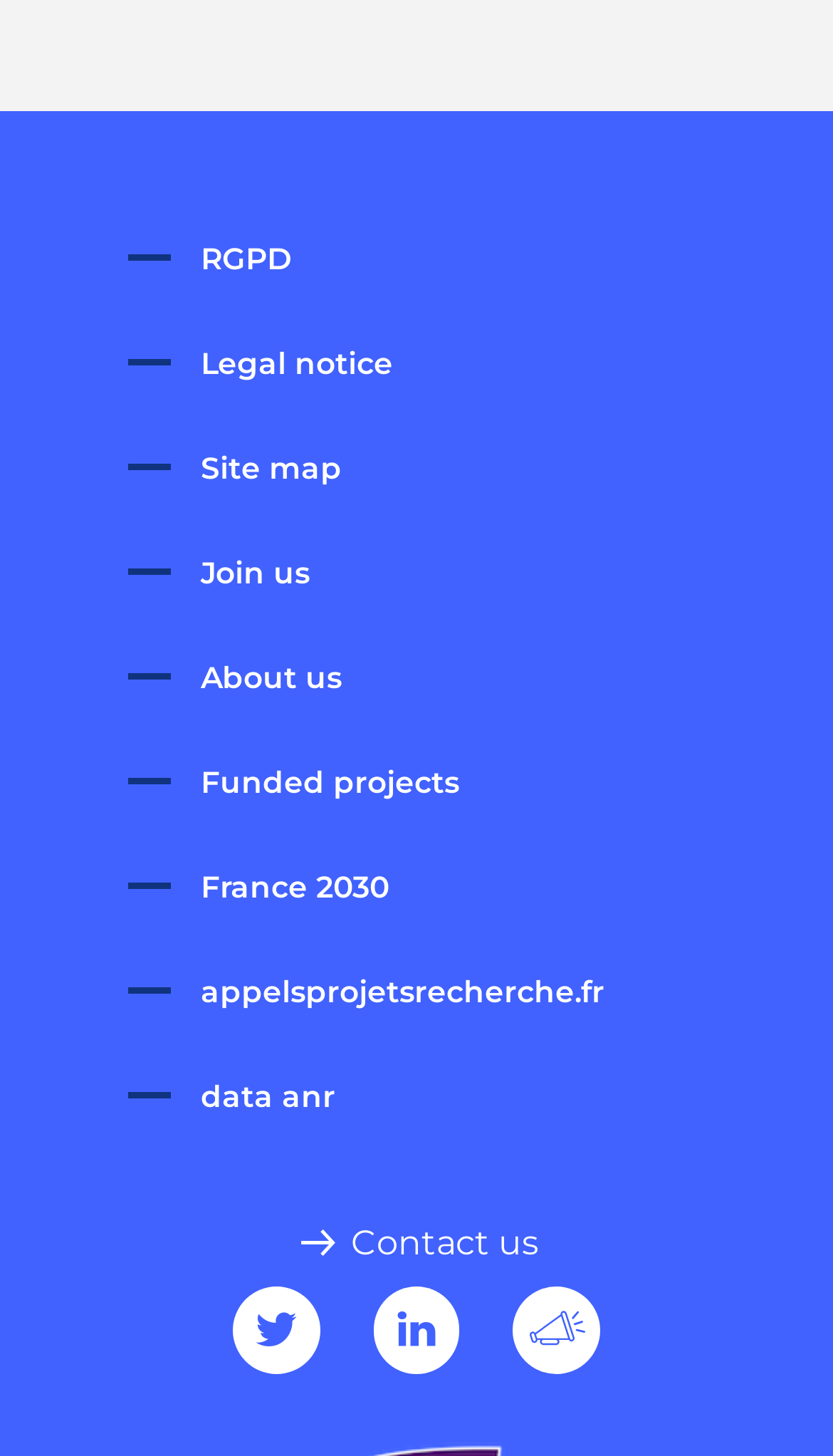Locate the bounding box coordinates of the element's region that should be clicked to carry out the following instruction: "View RGPD". The coordinates need to be four float numbers between 0 and 1, i.e., [left, top, right, bottom].

[0.154, 0.164, 0.351, 0.191]